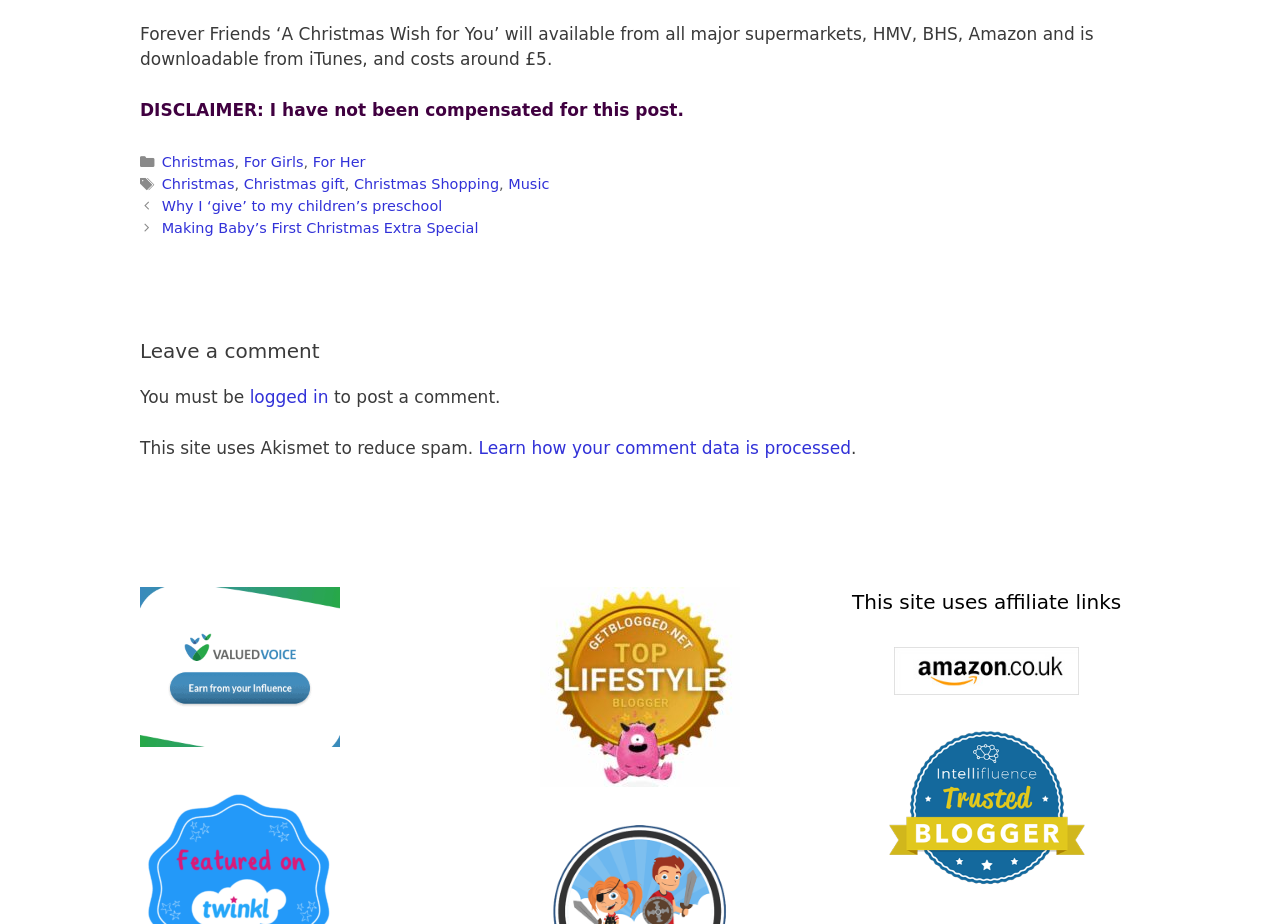Please give a succinct answer to the question in one word or phrase:
What is required to post a comment?

To be logged in